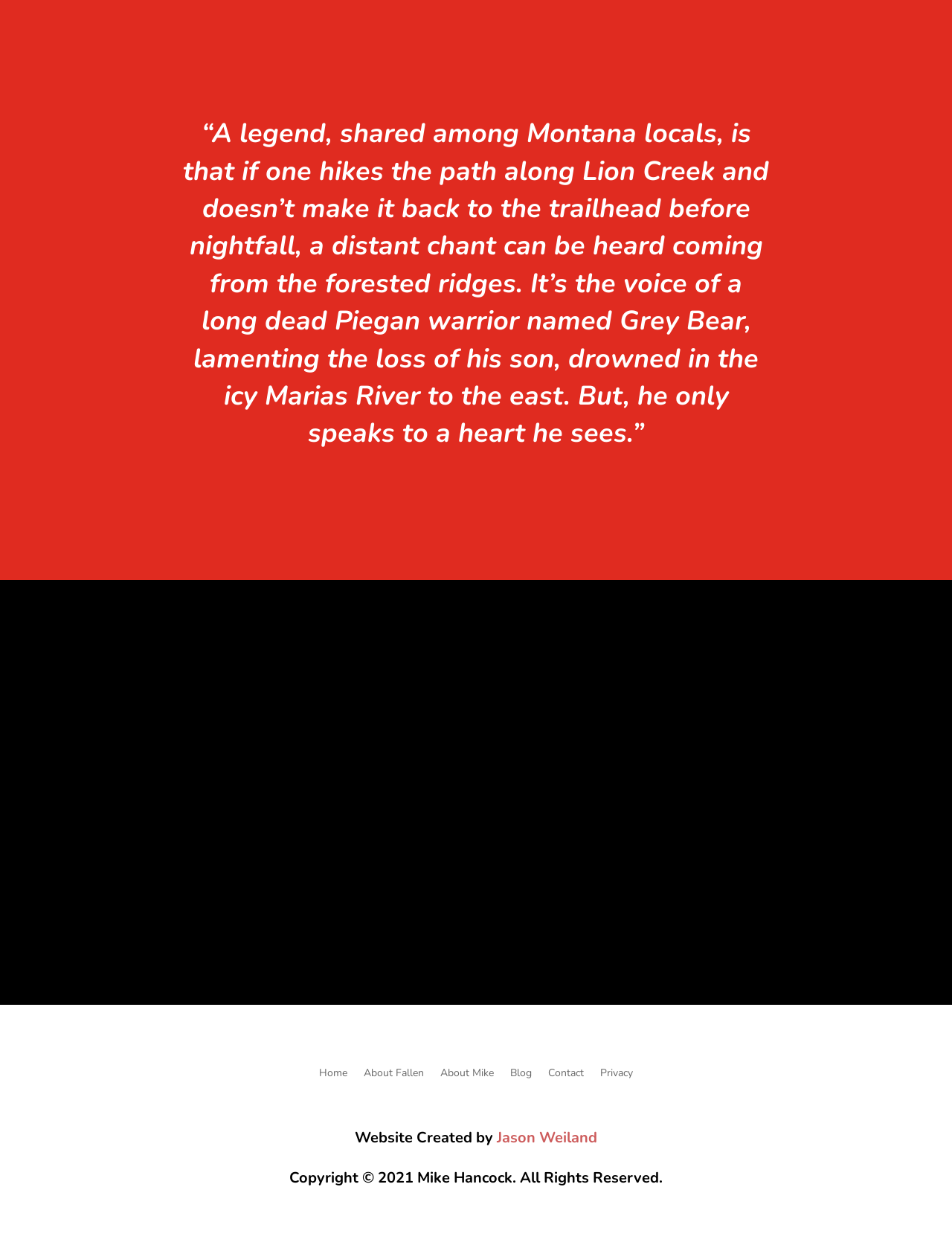Provide the bounding box coordinates for the area that should be clicked to complete the instruction: "Search a term".

None